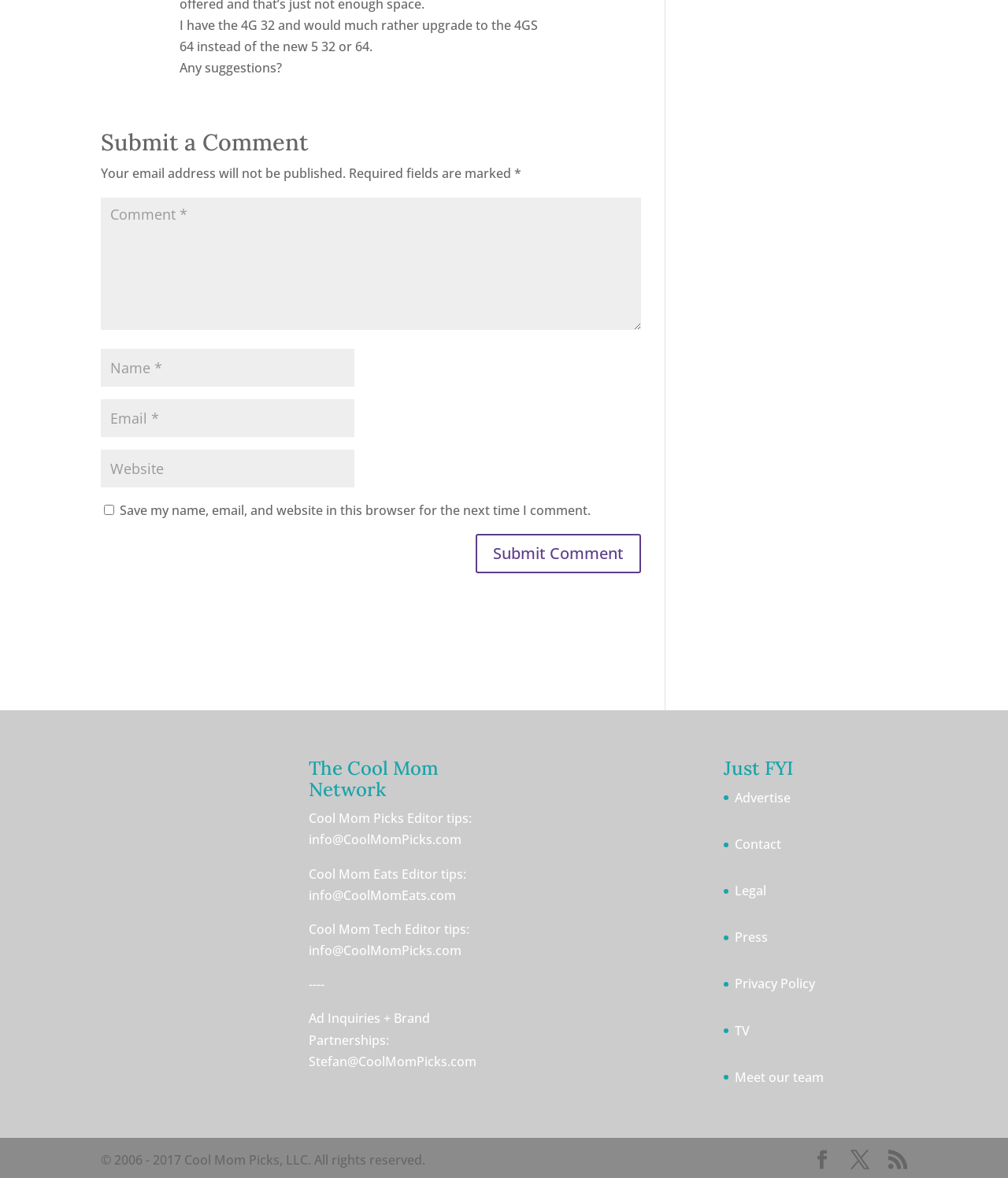Indicate the bounding box coordinates of the element that needs to be clicked to satisfy the following instruction: "Click on the 'Contact' link". The coordinates should be four float numbers between 0 and 1, i.e., [left, top, right, bottom].

[0.729, 0.709, 0.775, 0.724]